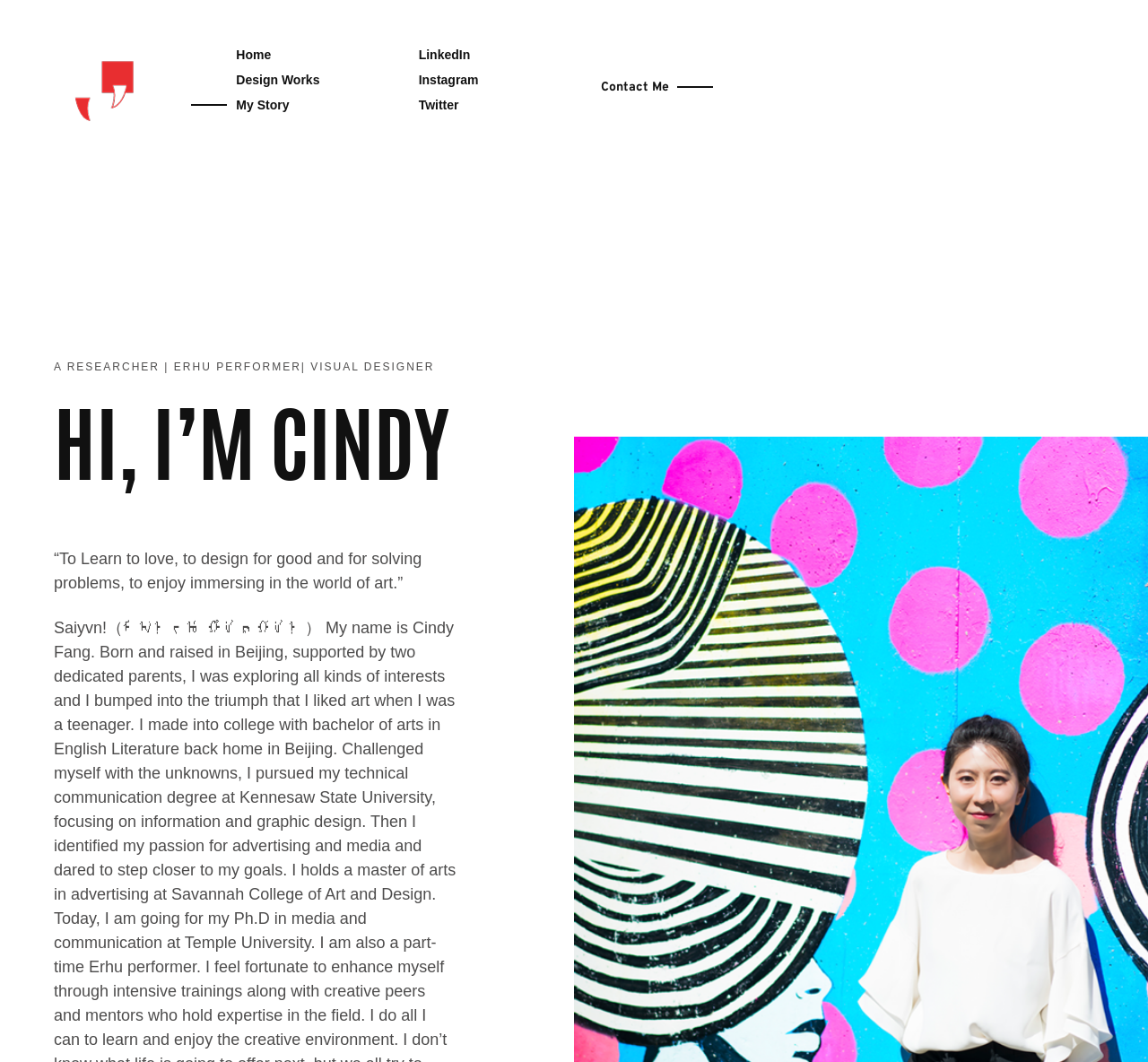What is the copyright year of this webpage?
Please answer the question as detailed as possible based on the image.

I found a static text element at the bottom of the webpage with the text '© Cindy Fang, 2018-2023', which indicates the copyright year of this webpage.